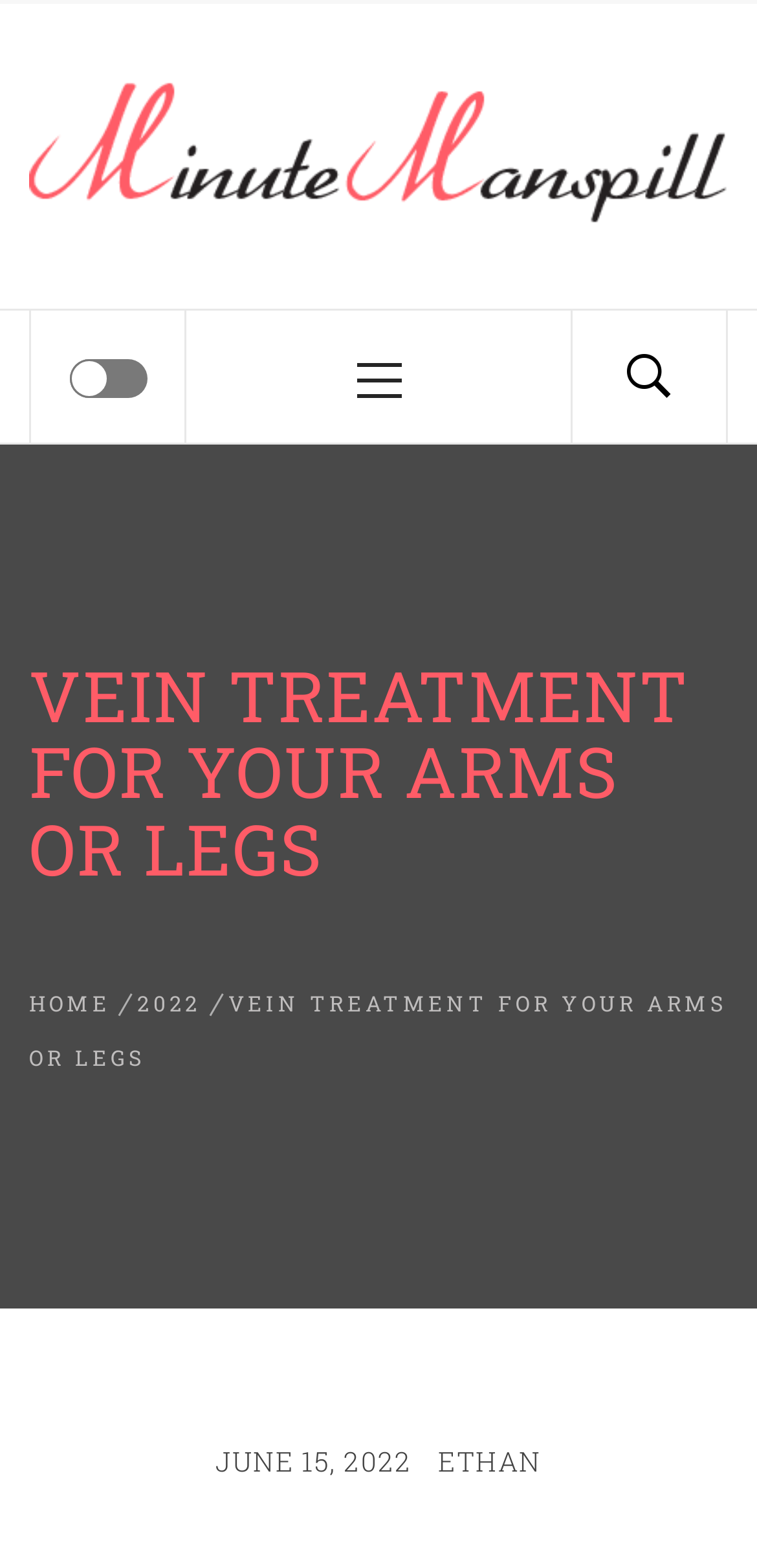Kindly respond to the following question with a single word or a brief phrase: 
What is the logo of Minute Manspill?

Minute Manspill